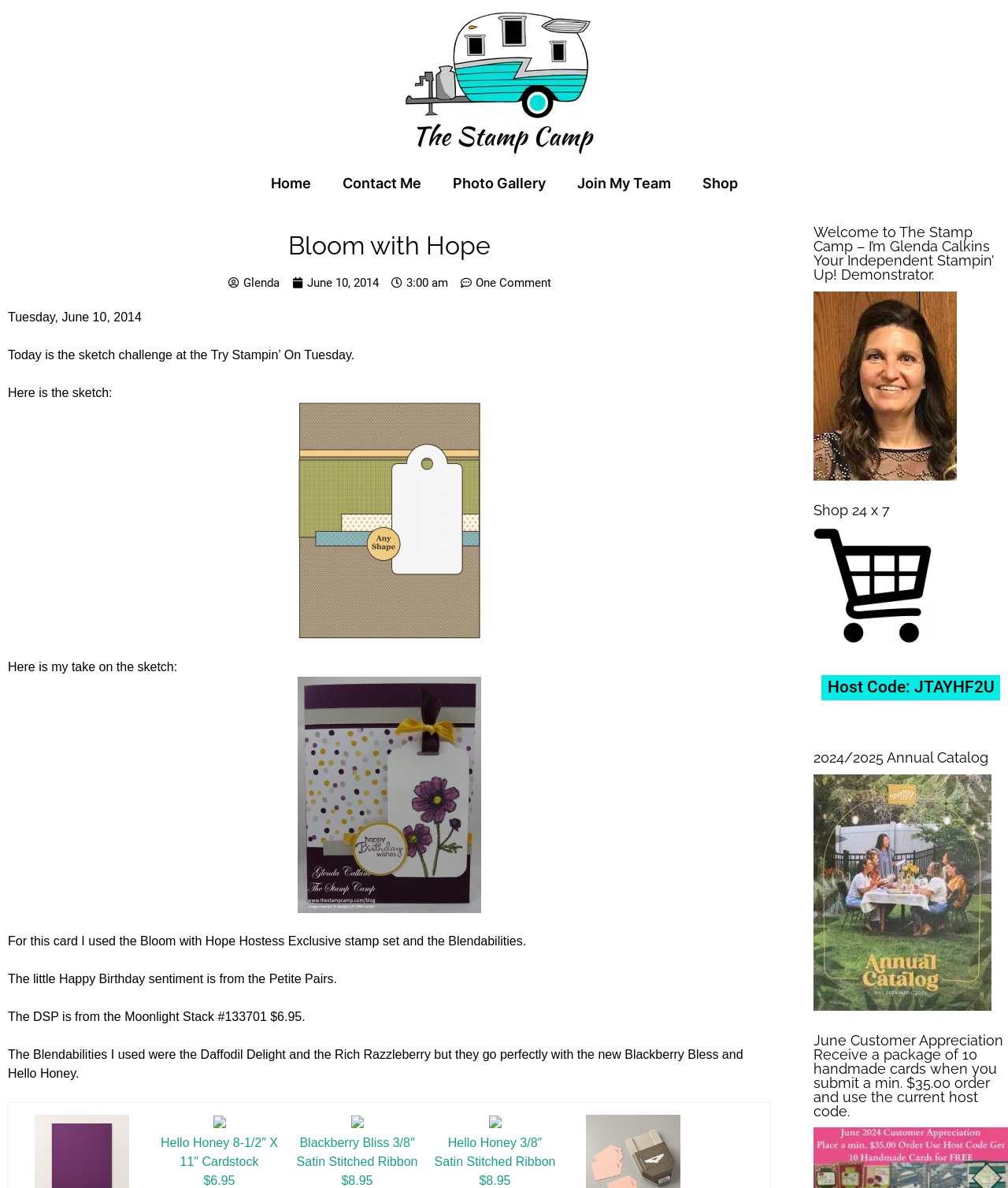Identify the bounding box coordinates of the clickable section necessary to follow the following instruction: "View the 'Try Stampin’ On Tuesday' page". The coordinates should be presented as four float numbers from 0 to 1, i.e., [left, top, right, bottom].

[0.209, 0.293, 0.348, 0.304]